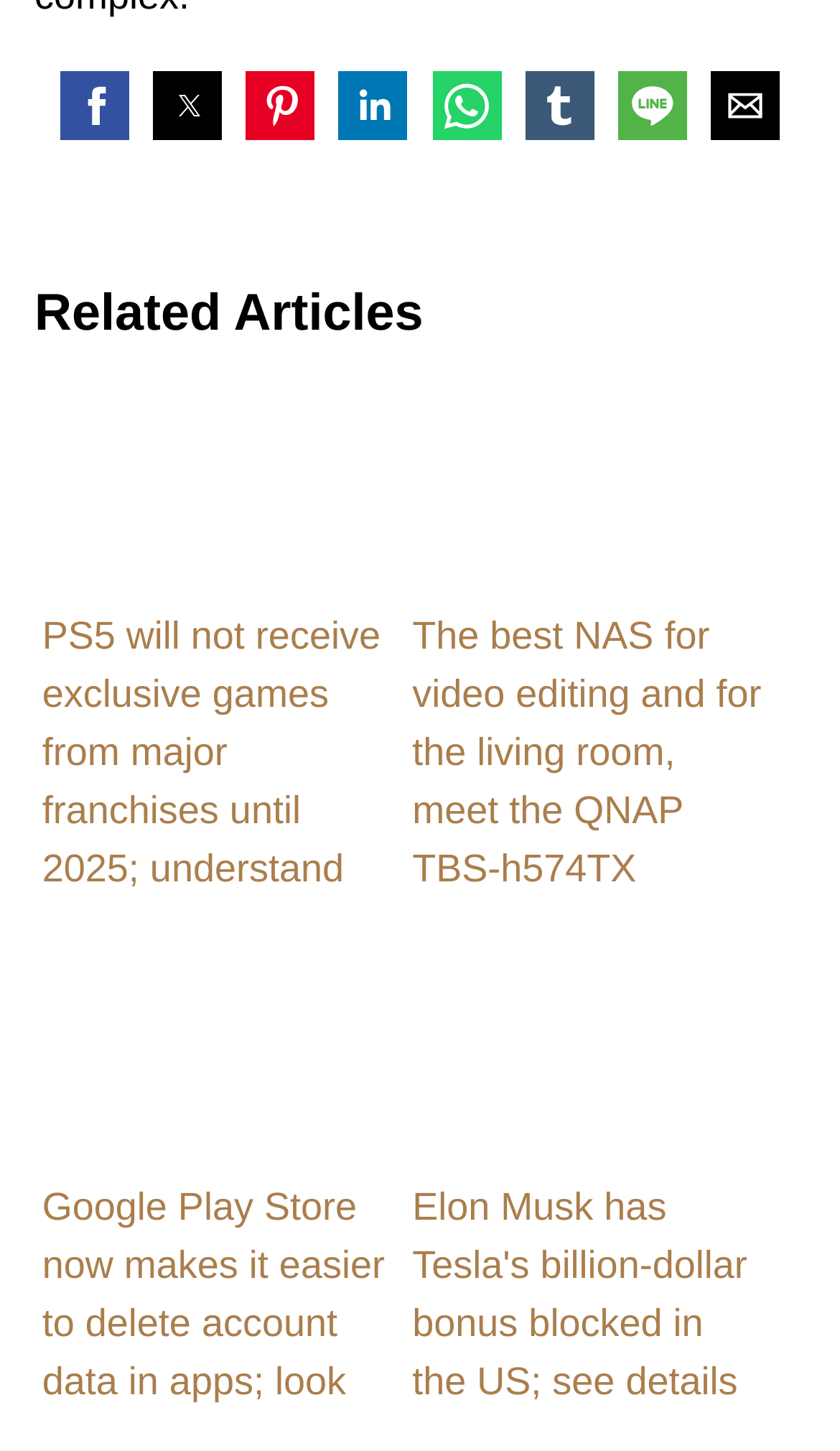How many related articles are there?
Based on the visual information, provide a detailed and comprehensive answer.

I counted the number of links under the 'Related Articles' section, which includes four article titles.